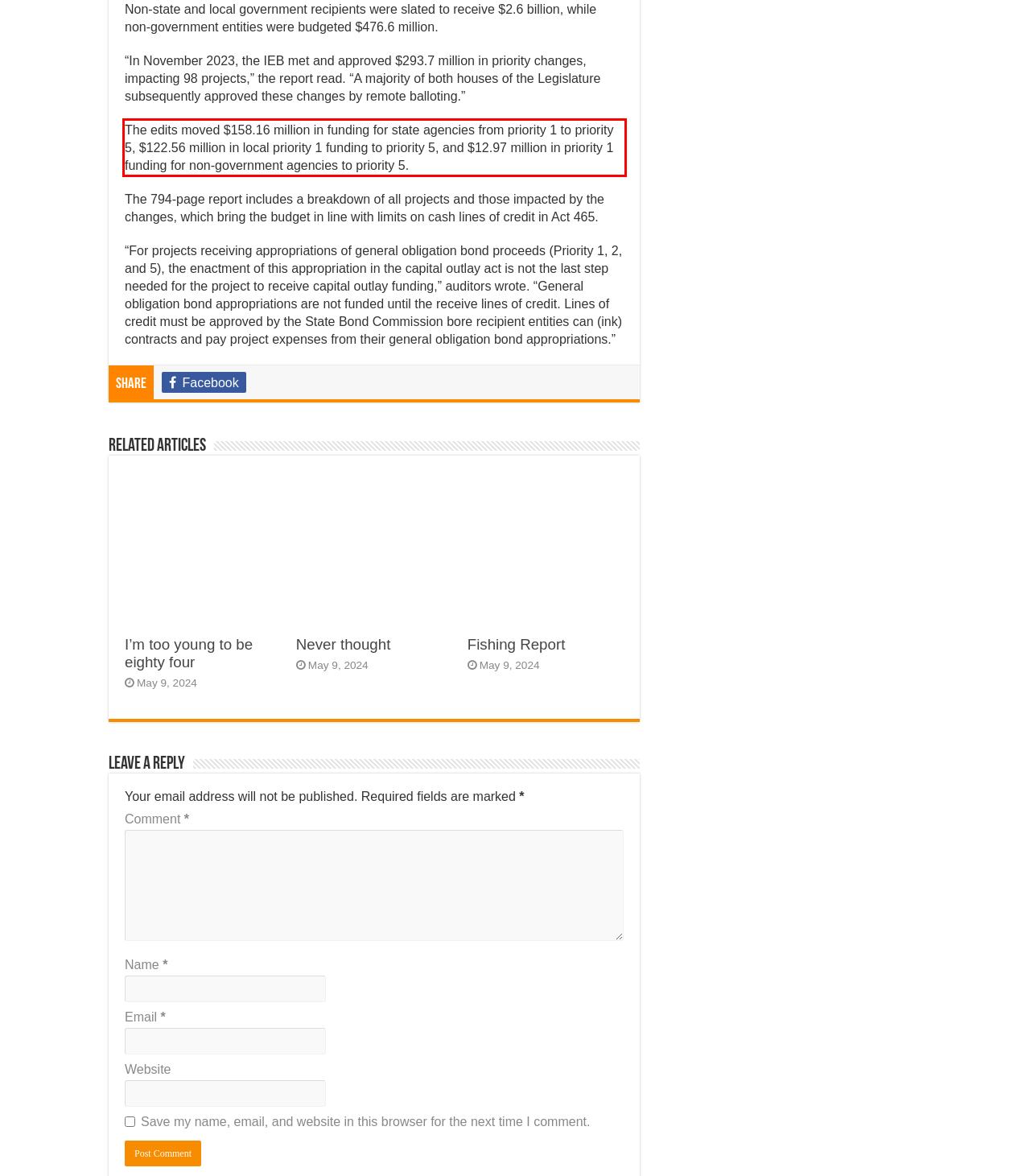Given a screenshot of a webpage containing a red rectangle bounding box, extract and provide the text content found within the red bounding box.

The edits moved $158.16 million in funding for state agencies from priority 1 to priority 5, $122.56 million in local priority 1 funding to priority 5, and $12.97 million in priority 1 funding for non-government agencies to priority 5.